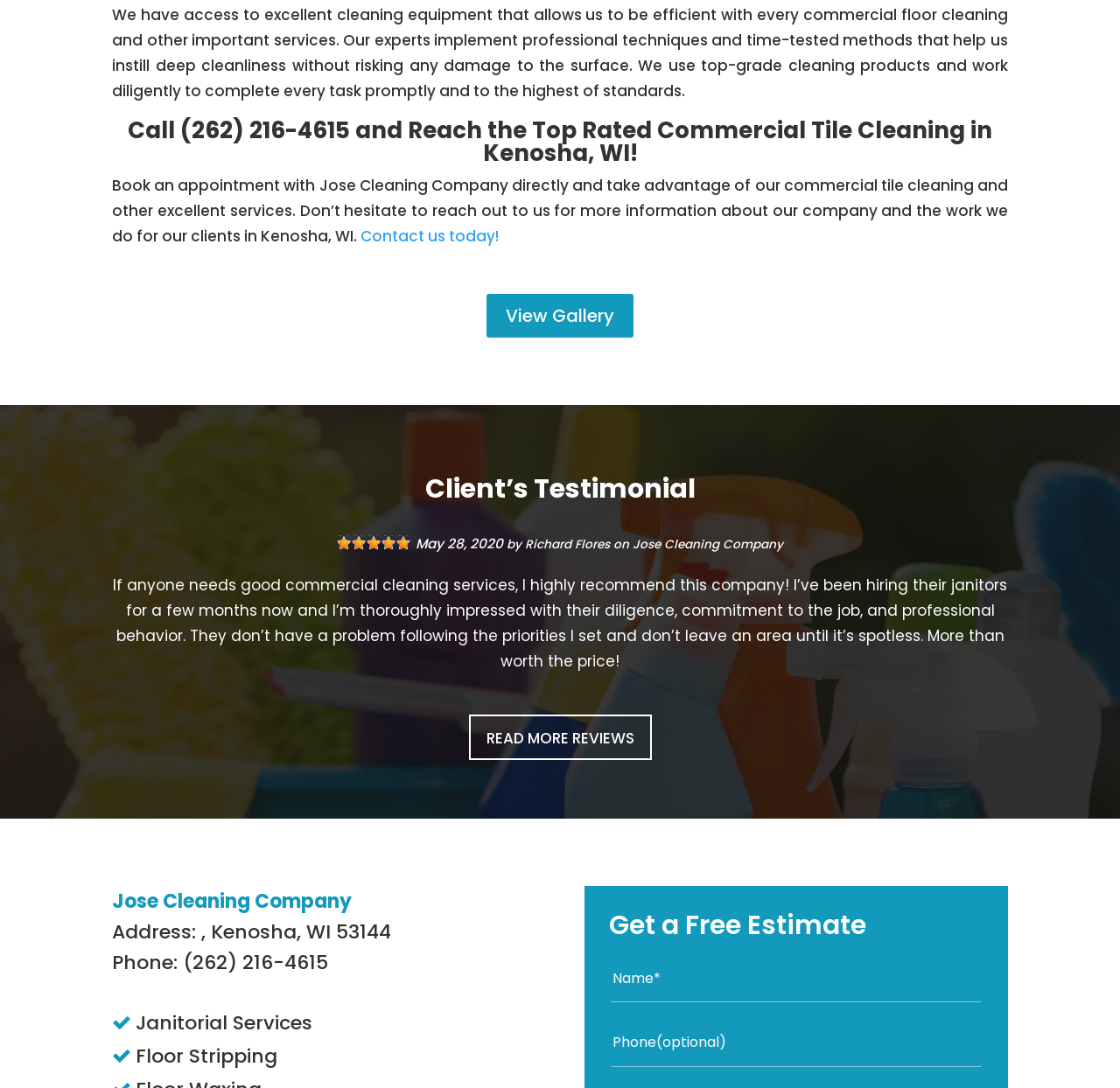Please provide a comprehensive response to the question based on the details in the image: How many textboxes are in the 'Get a Free Estimate' section?

The 'Get a Free Estimate' section contains two textboxes, one for 'Customer Name' and one for 'Phone'.